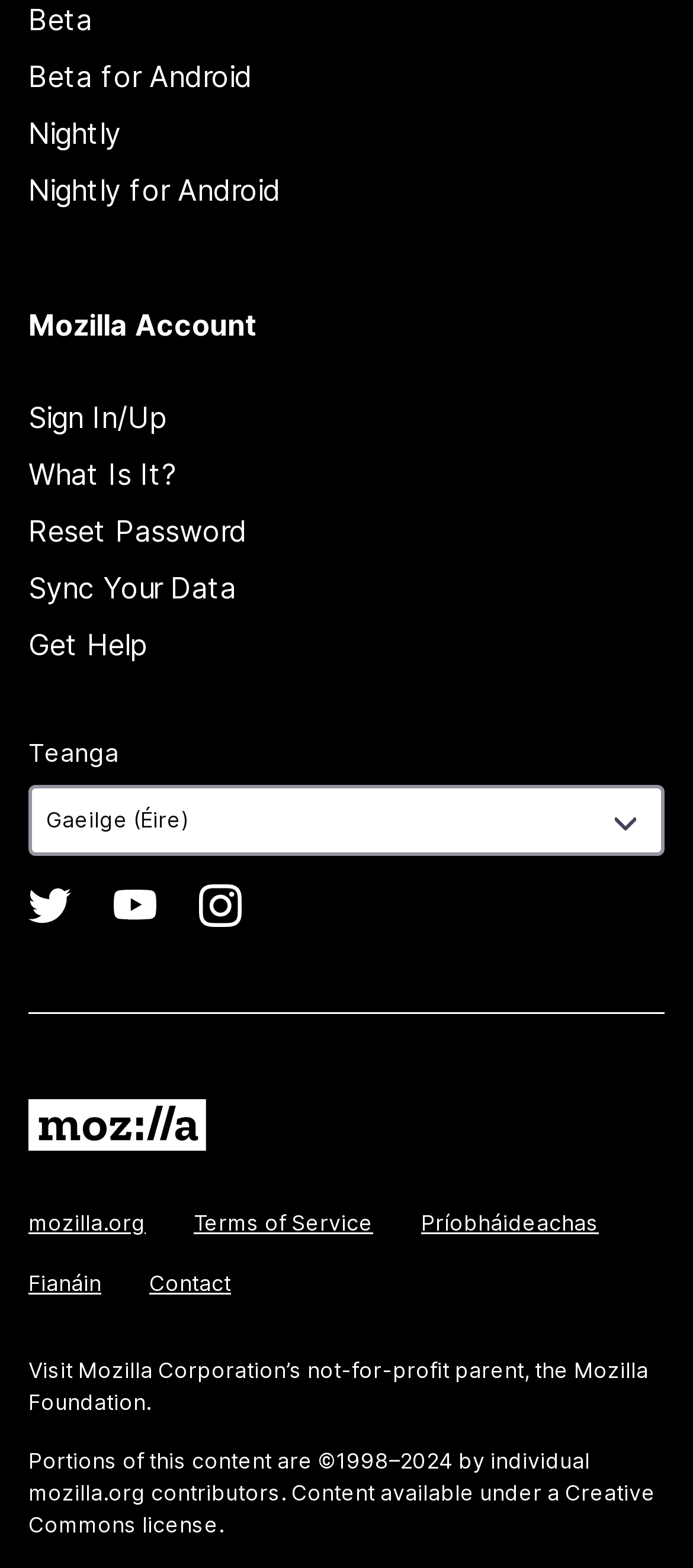Using the information in the image, could you please answer the following question in detail:
What social media platform is linked at the bottom left?

The link at the bottom left of the webpage with a bounding box coordinate of [0.041, 0.564, 0.103, 0.591] is a Twitter link, indicated by the '@firefox' text.